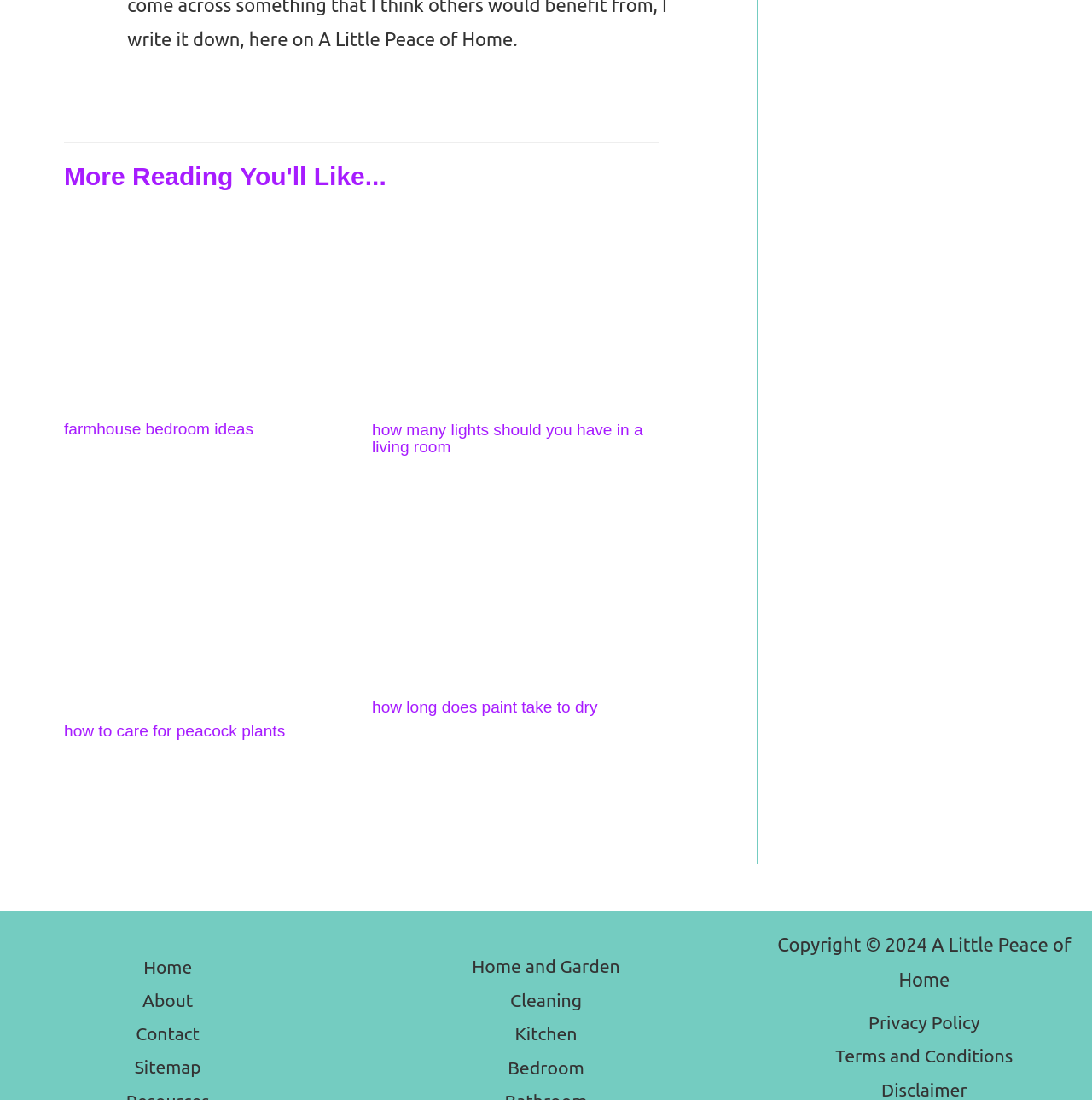Identify the bounding box coordinates of the element that should be clicked to fulfill this task: "Read more about how to care for peacock plants". The coordinates should be provided as four float numbers between 0 and 1, i.e., [left, top, right, bottom].

[0.059, 0.529, 0.321, 0.549]